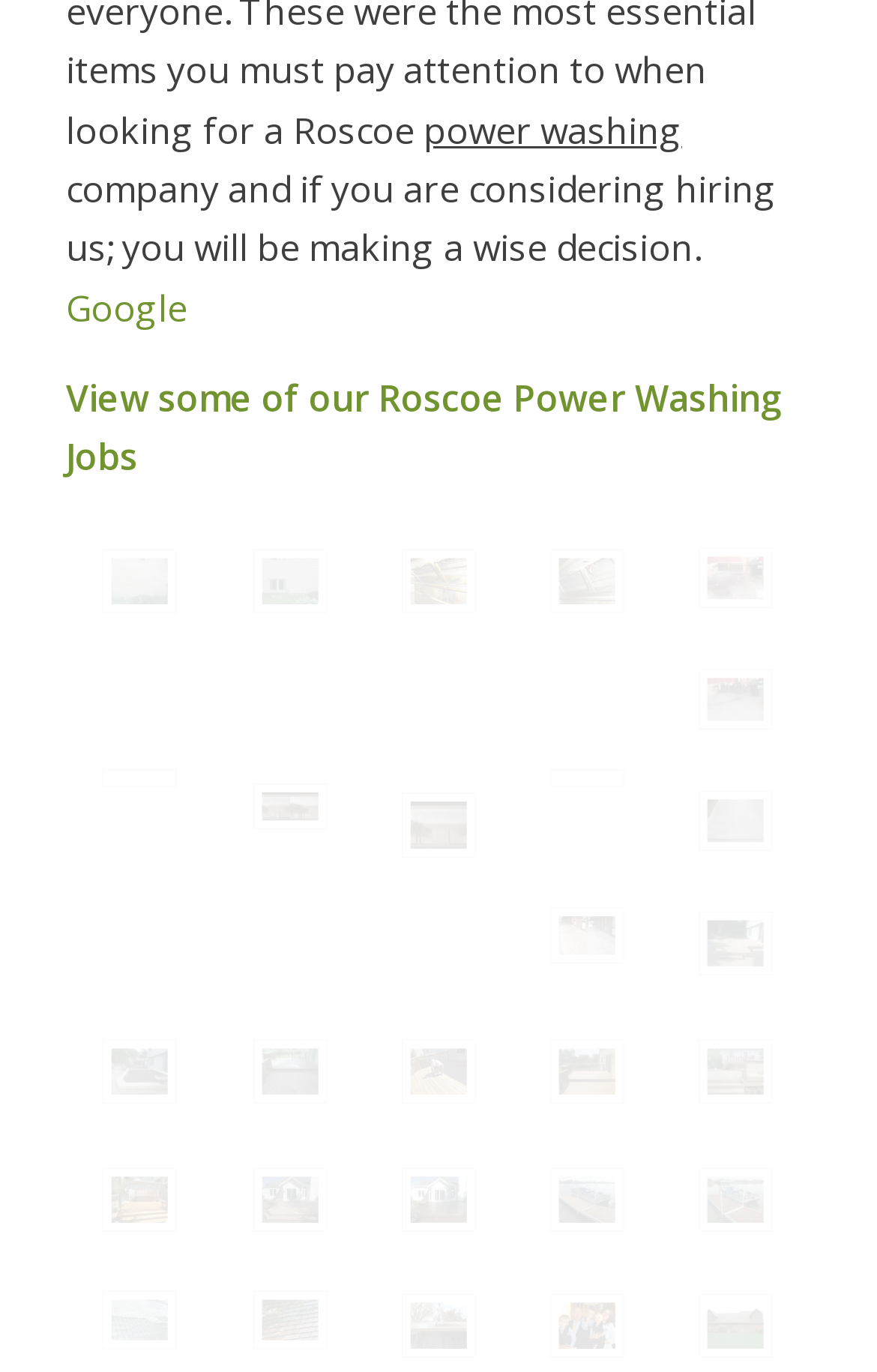Determine the bounding box coordinates of the clickable area required to perform the following instruction: "Explore Northern IL. Hood cleaning service". The coordinates should be represented as four float numbers between 0 and 1: [left, top, right, bottom].

[0.415, 0.572, 0.585, 0.664]